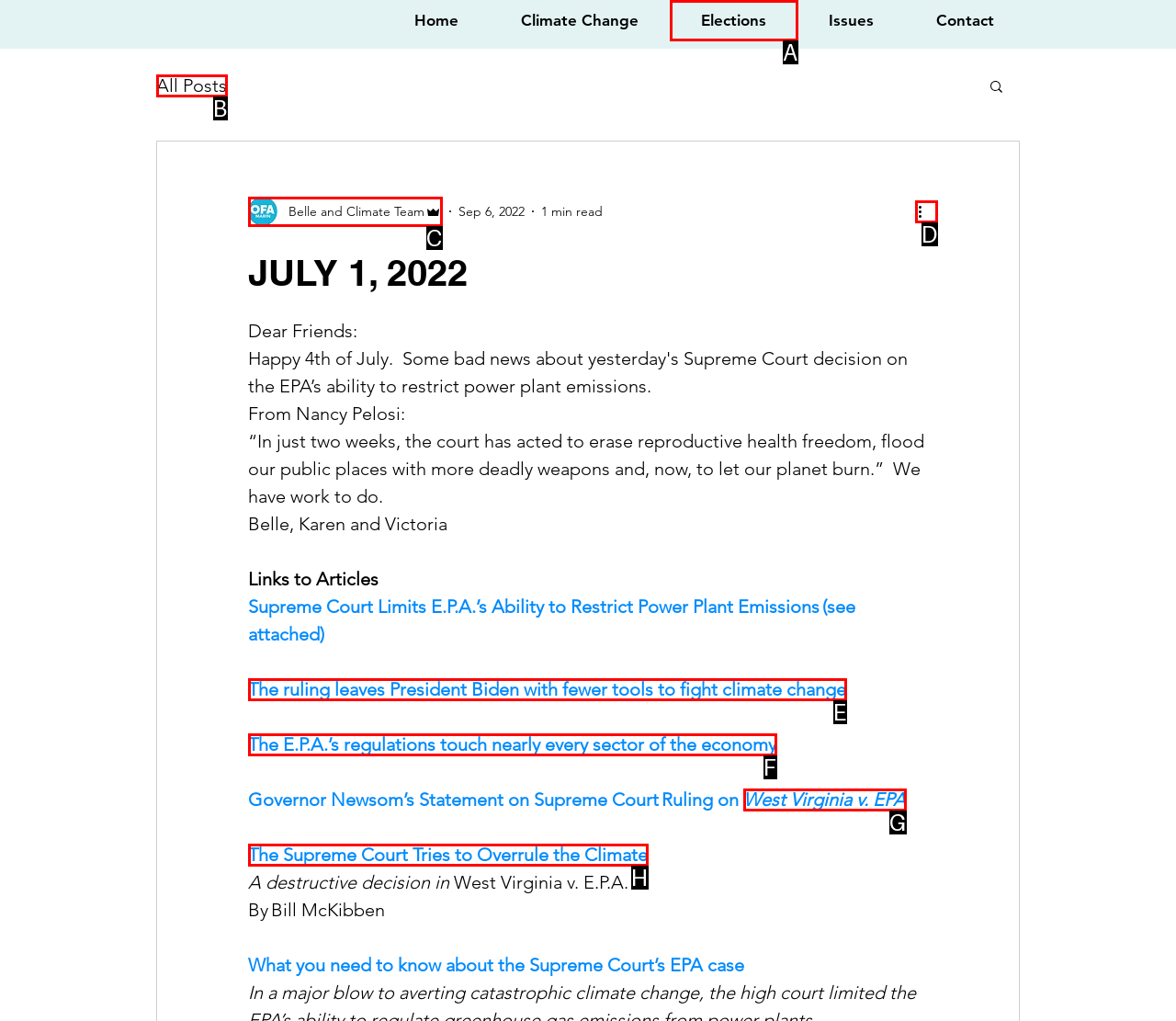Determine the option that best fits the description: West Virginia v. EPA
Reply with the letter of the correct option directly.

G